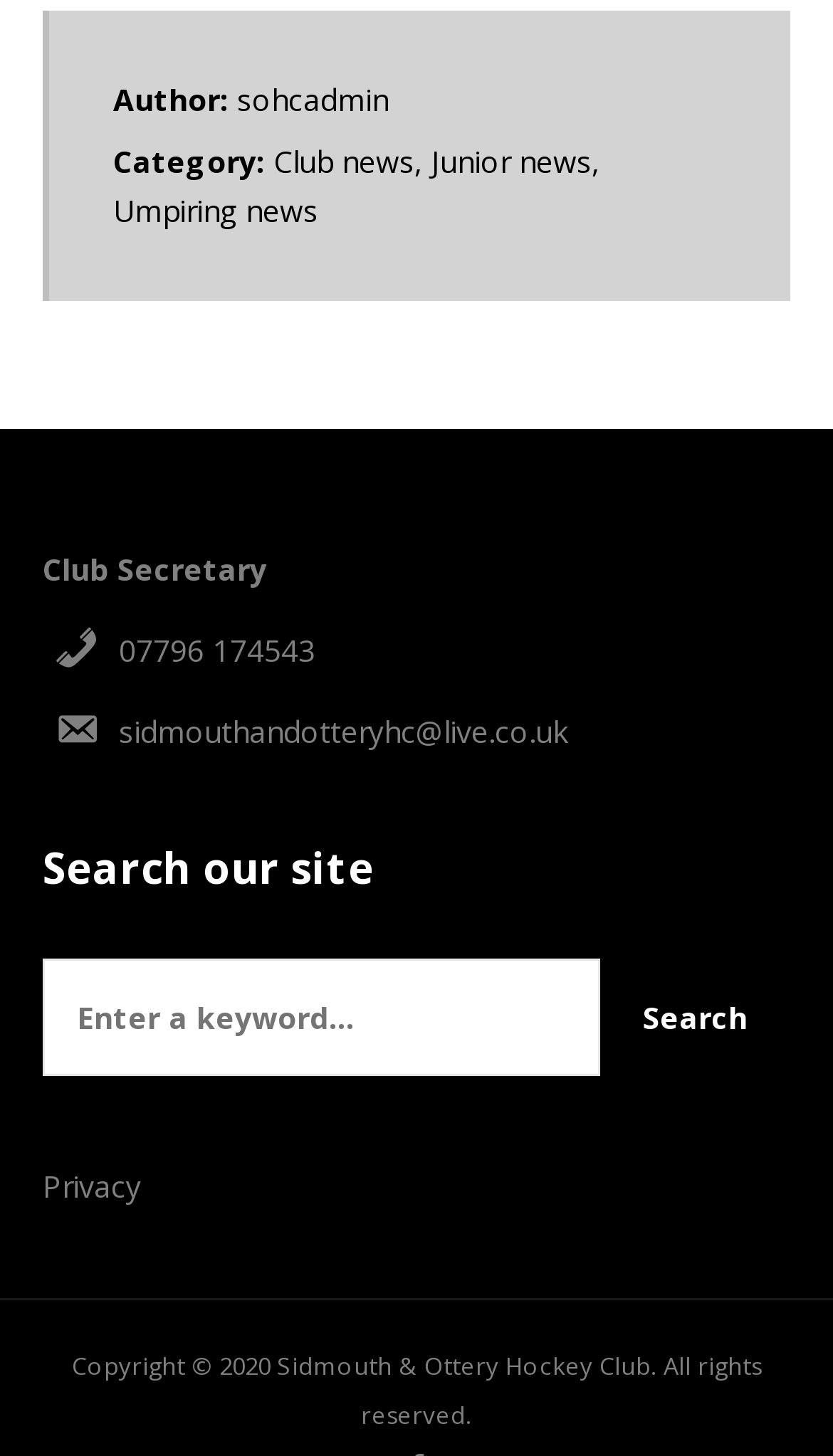What is the category of the current news?
Based on the image, respond with a single word or phrase.

Club news